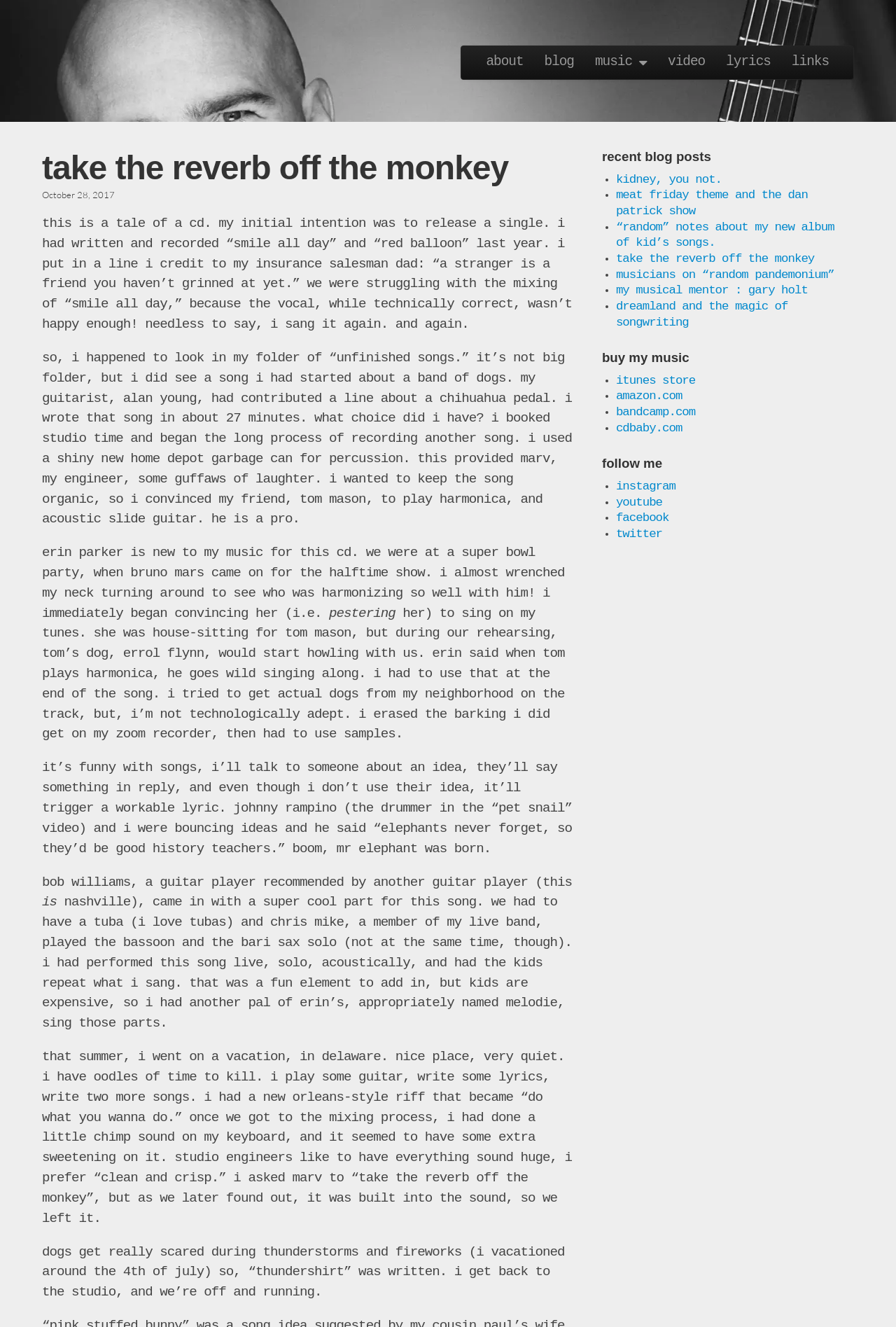Identify the bounding box coordinates of the section to be clicked to complete the task described by the following instruction: "Contact us directly to get more information". The coordinates should be four float numbers between 0 and 1, formatted as [left, top, right, bottom].

None